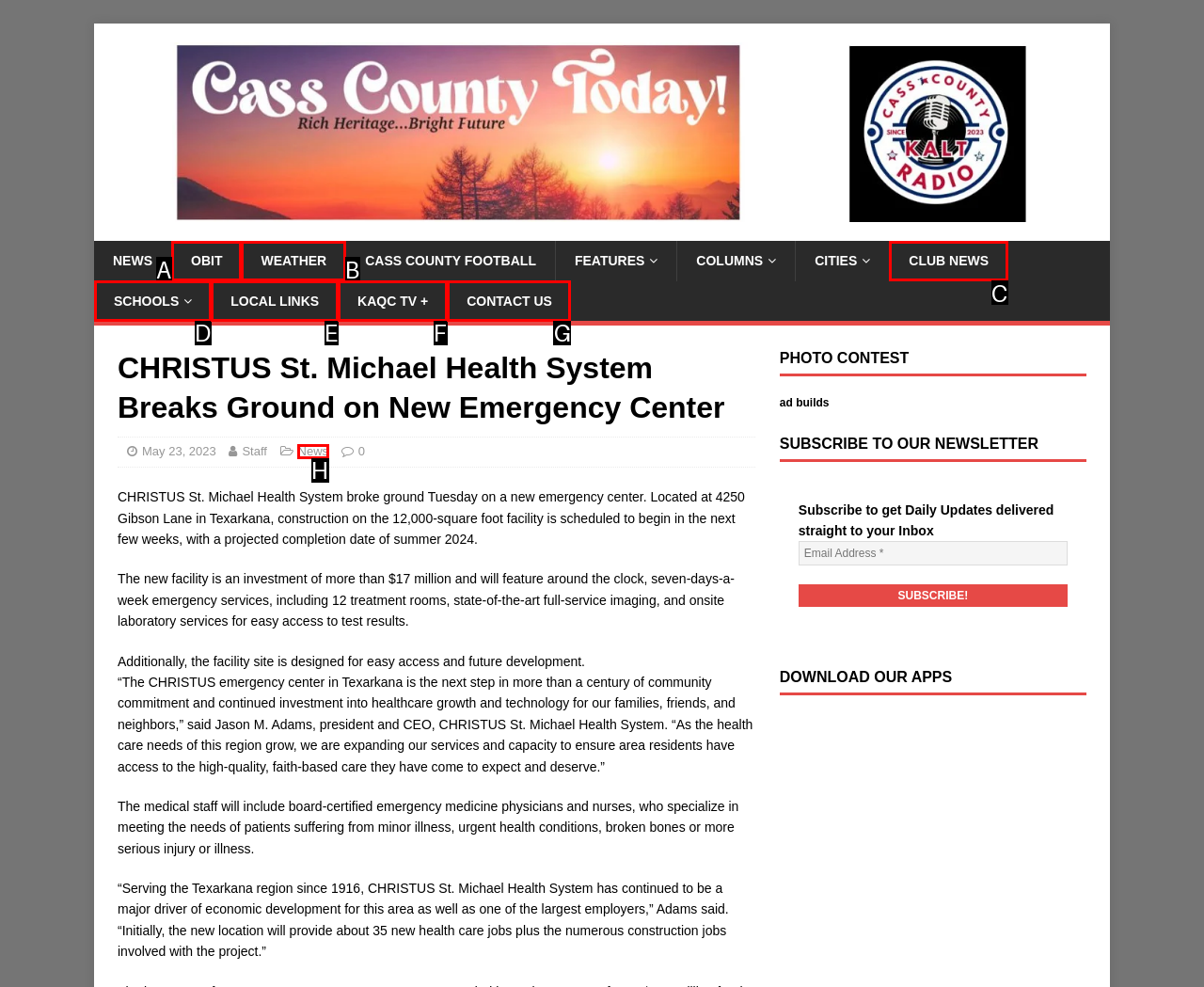Given the element description: Talks, choose the HTML element that aligns with it. Indicate your choice with the corresponding letter.

None